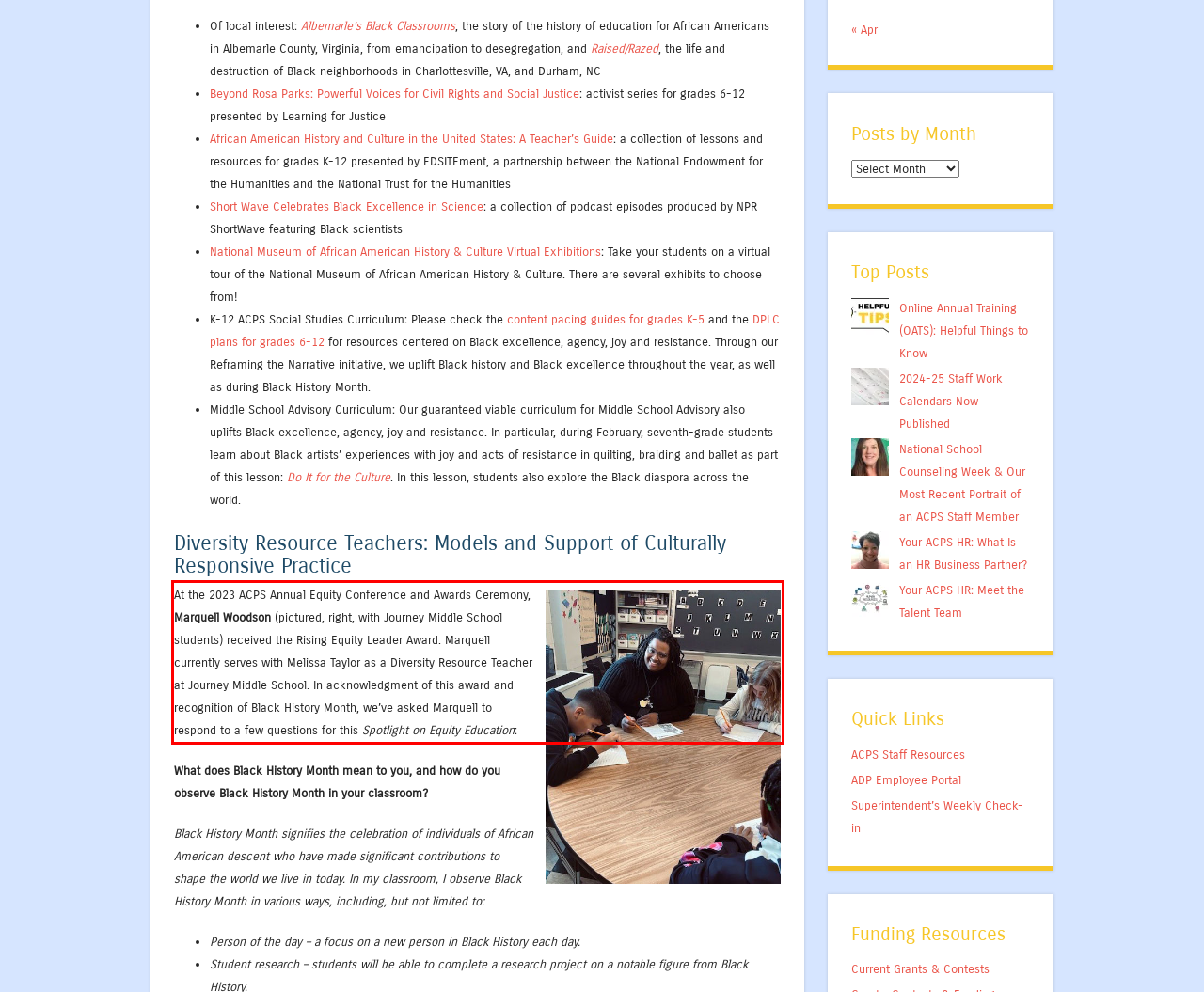In the given screenshot, locate the red bounding box and extract the text content from within it.

At the 2023 ACPS Annual Equity Conference and Awards Ceremony, Marquell Woodson (pictured, right, with Journey Middle School students) received the Rising Equity Leader Award. Marquell currently serves with Melissa Taylor as a Diversity Resource Teacher at Journey Middle School. In acknowledgment of this award and recognition of Black History Month, we’ve asked Marquell to respond to a few questions for this Spotlight on Equity Education: